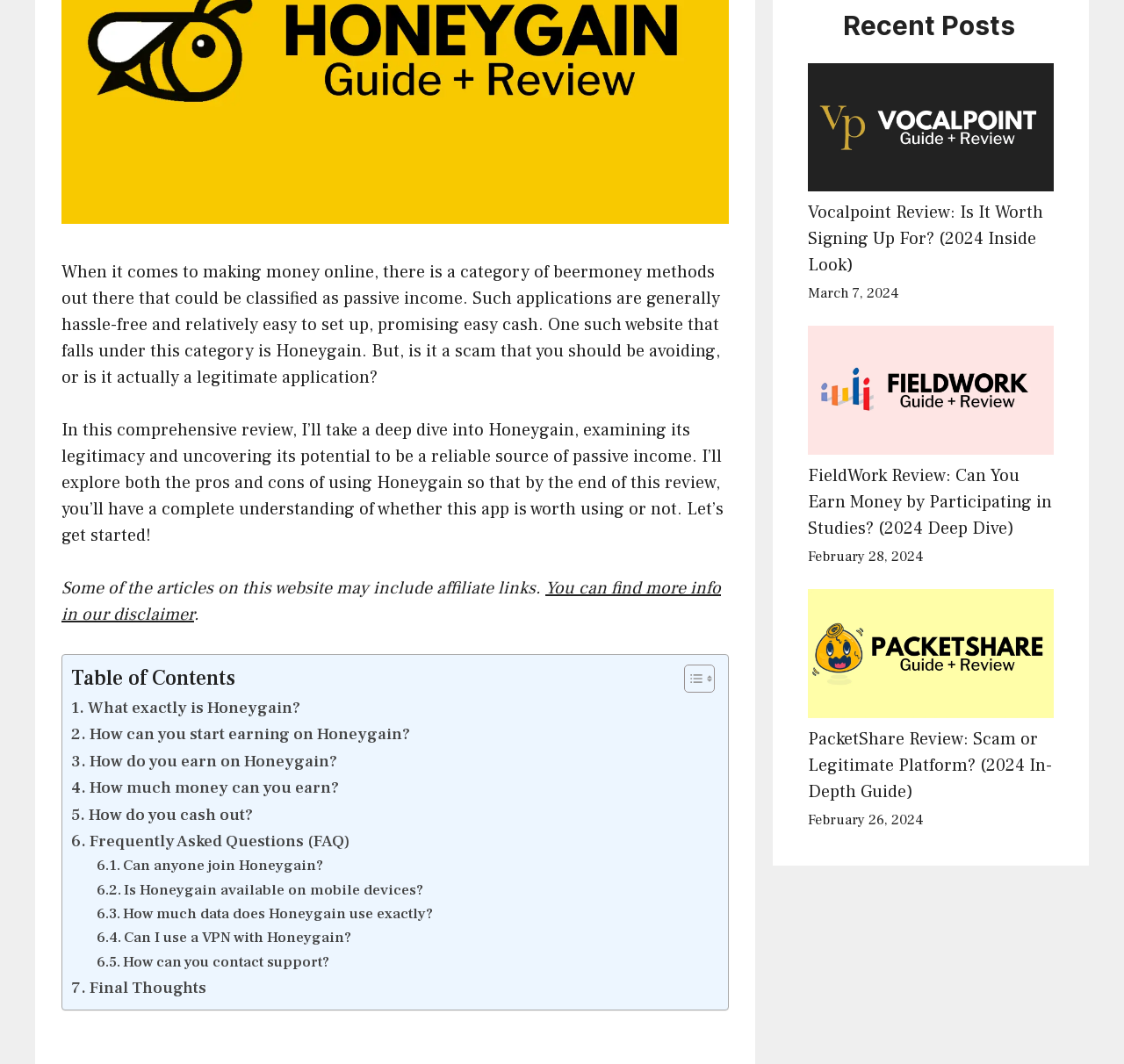Determine the bounding box for the described UI element: "Toggle".

[0.597, 0.624, 0.632, 0.652]